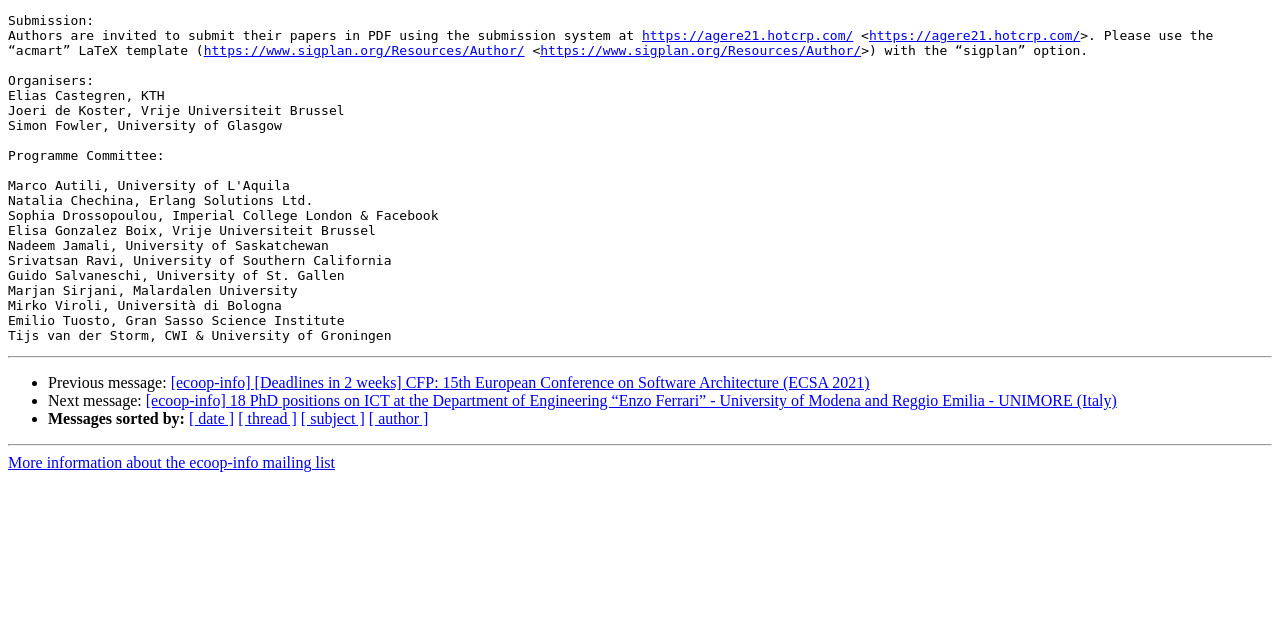Identify the bounding box coordinates for the UI element described as follows: "[ thread ]". Ensure the coordinates are four float numbers between 0 and 1, formatted as [left, top, right, bottom].

[0.186, 0.641, 0.232, 0.668]